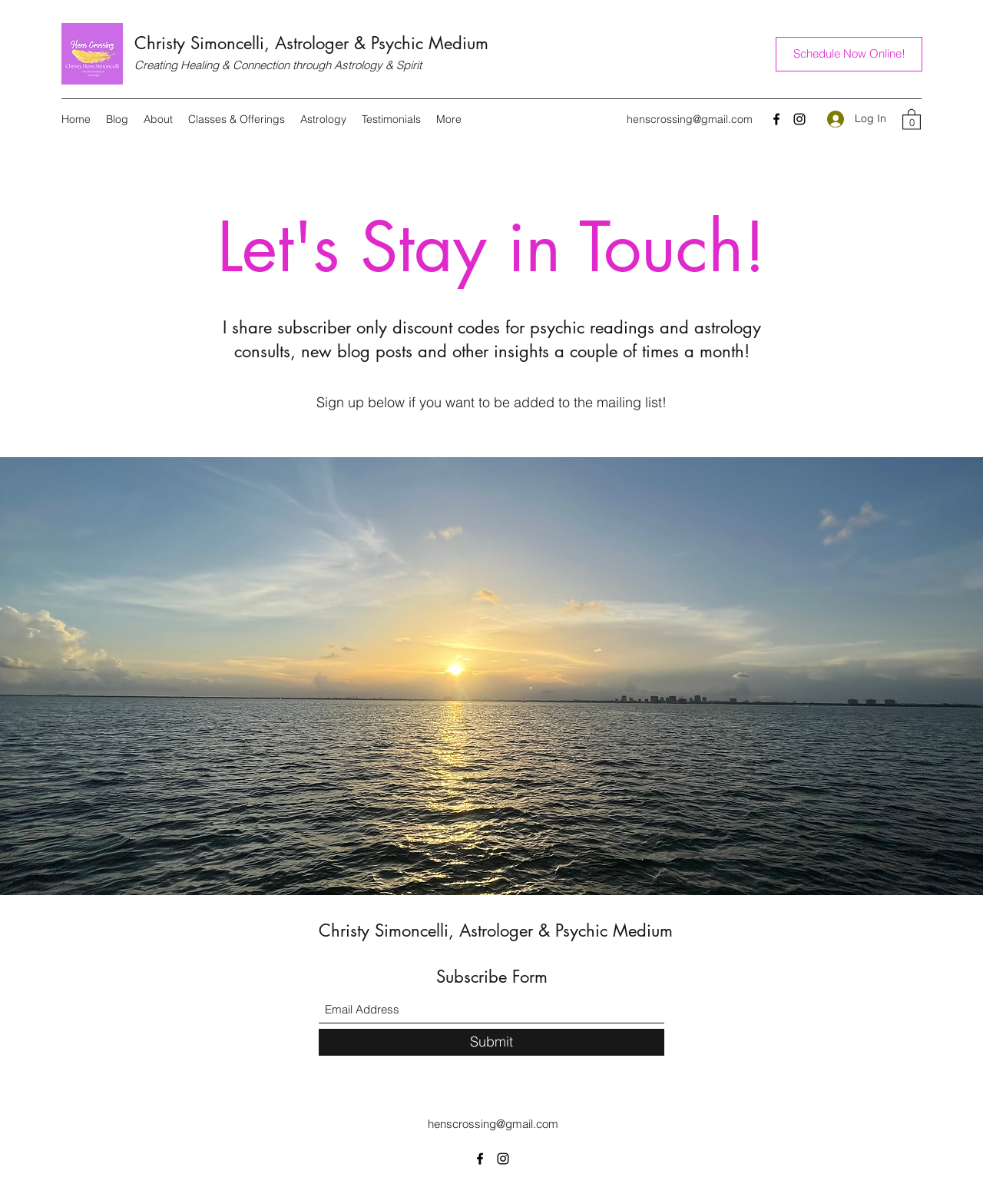Please provide the bounding box coordinates in the format (top-left x, top-left y, bottom-right x, bottom-right y). Remember, all values are floating point numbers between 0 and 1. What is the bounding box coordinate of the region described as: Log In

[0.83, 0.087, 0.912, 0.111]